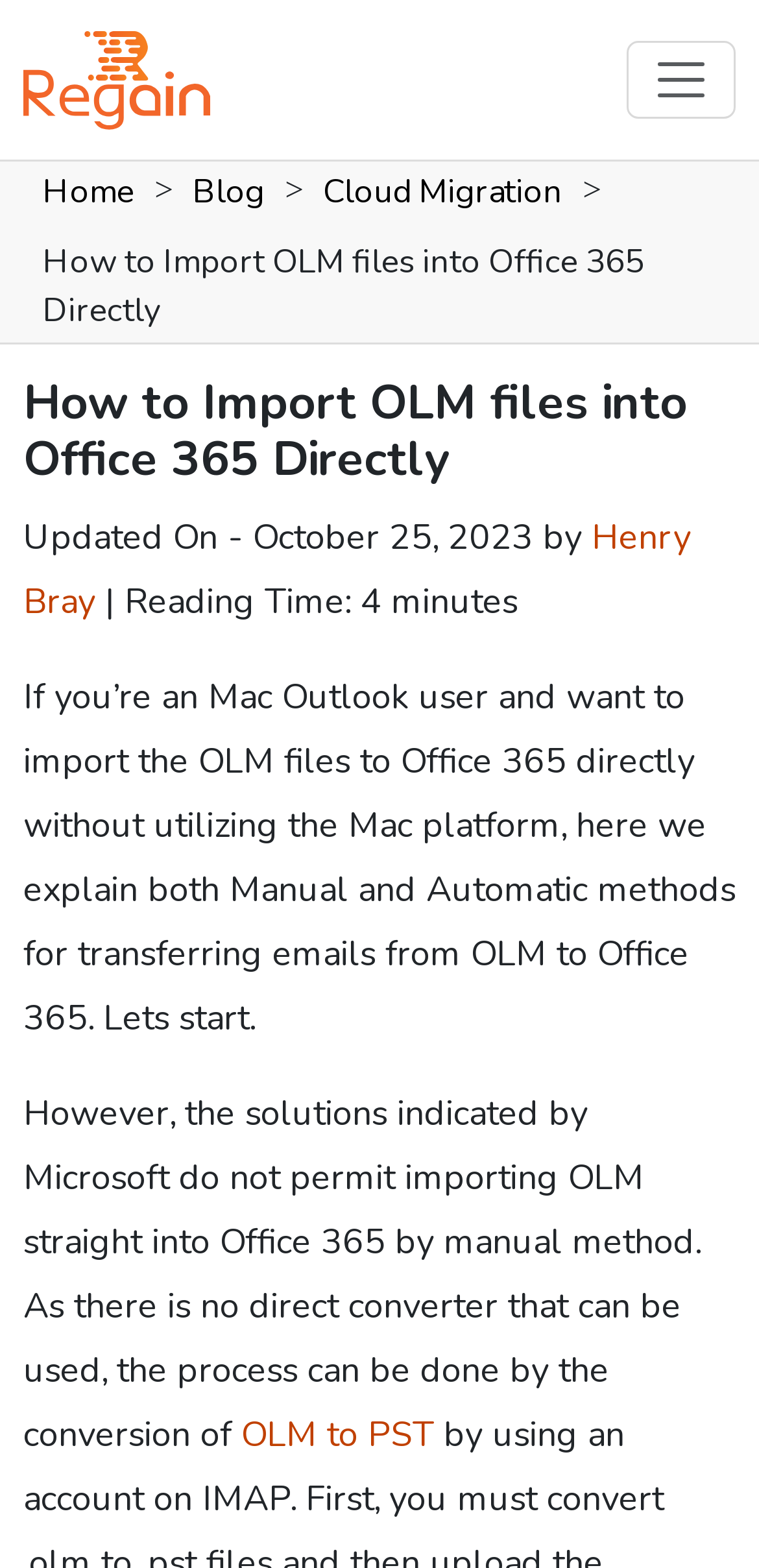What is the file format mentioned for conversion? Refer to the image and provide a one-word or short phrase answer.

OLM to PST